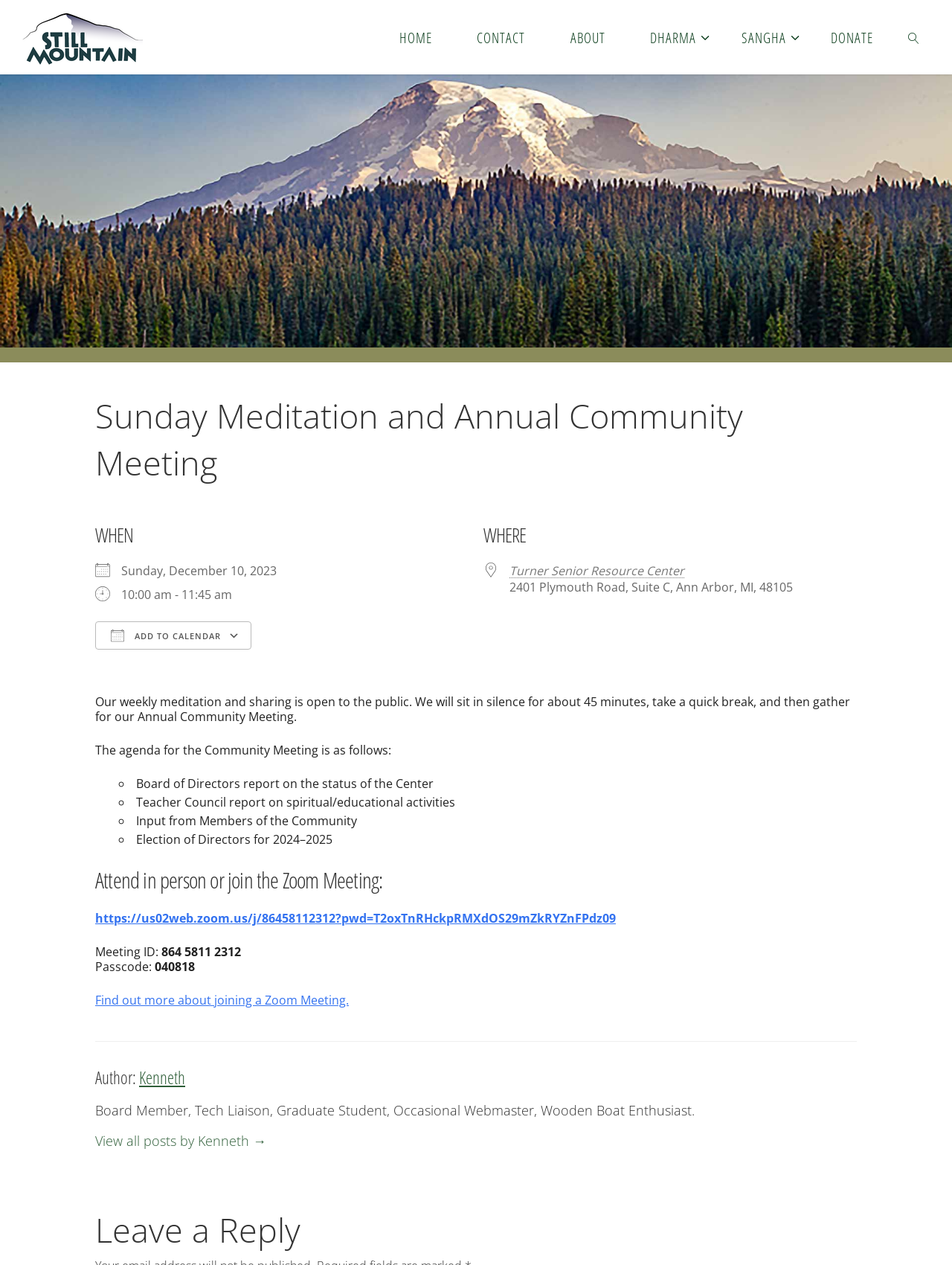Please specify the bounding box coordinates of the clickable section necessary to execute the following command: "Click the 'HOME' link".

[0.396, 0.0, 0.477, 0.059]